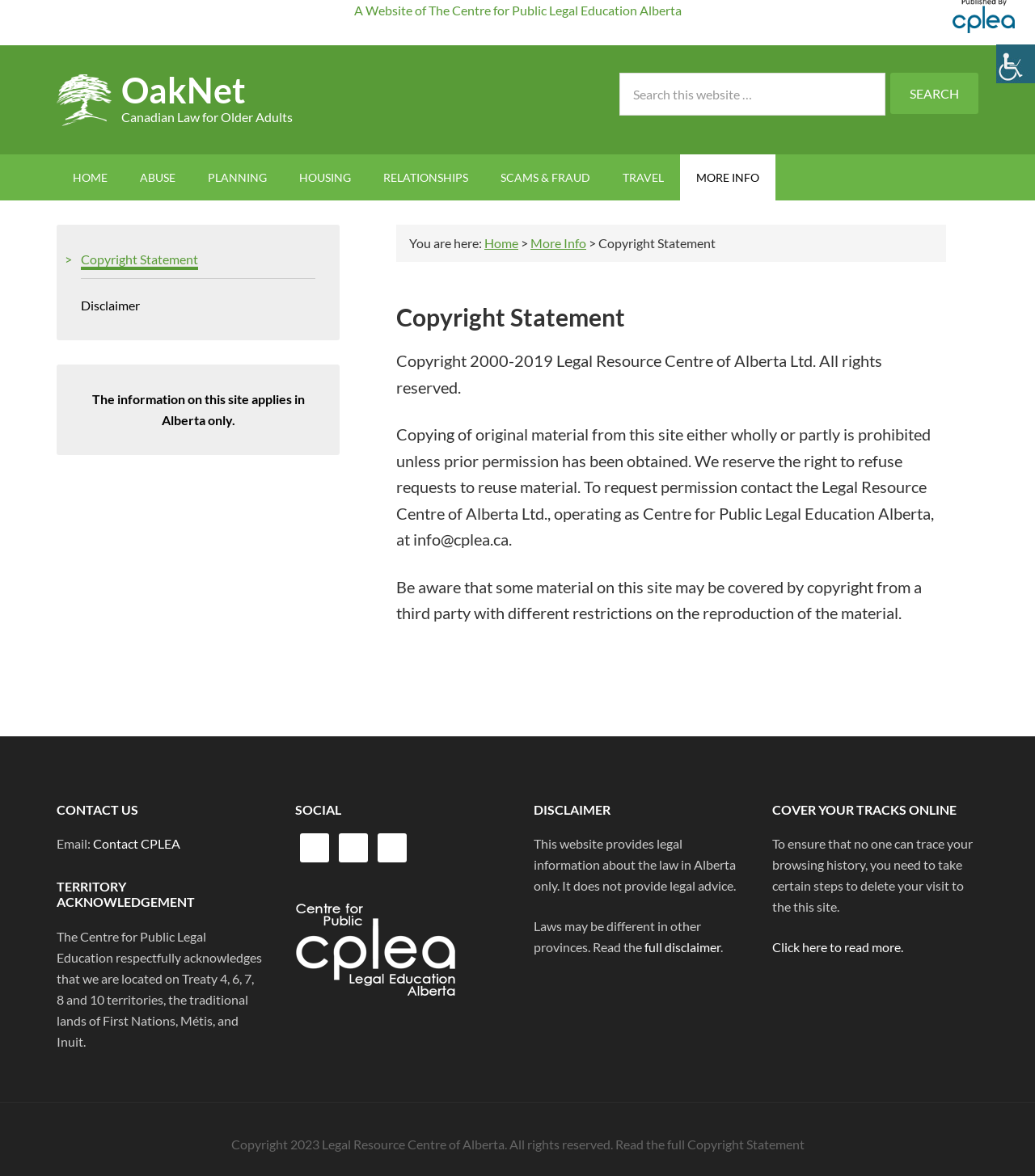Determine the bounding box of the UI element mentioned here: "OakNet". The coordinates must be in the format [left, top, right, bottom] with values ranging from 0 to 1.

[0.117, 0.059, 0.238, 0.094]